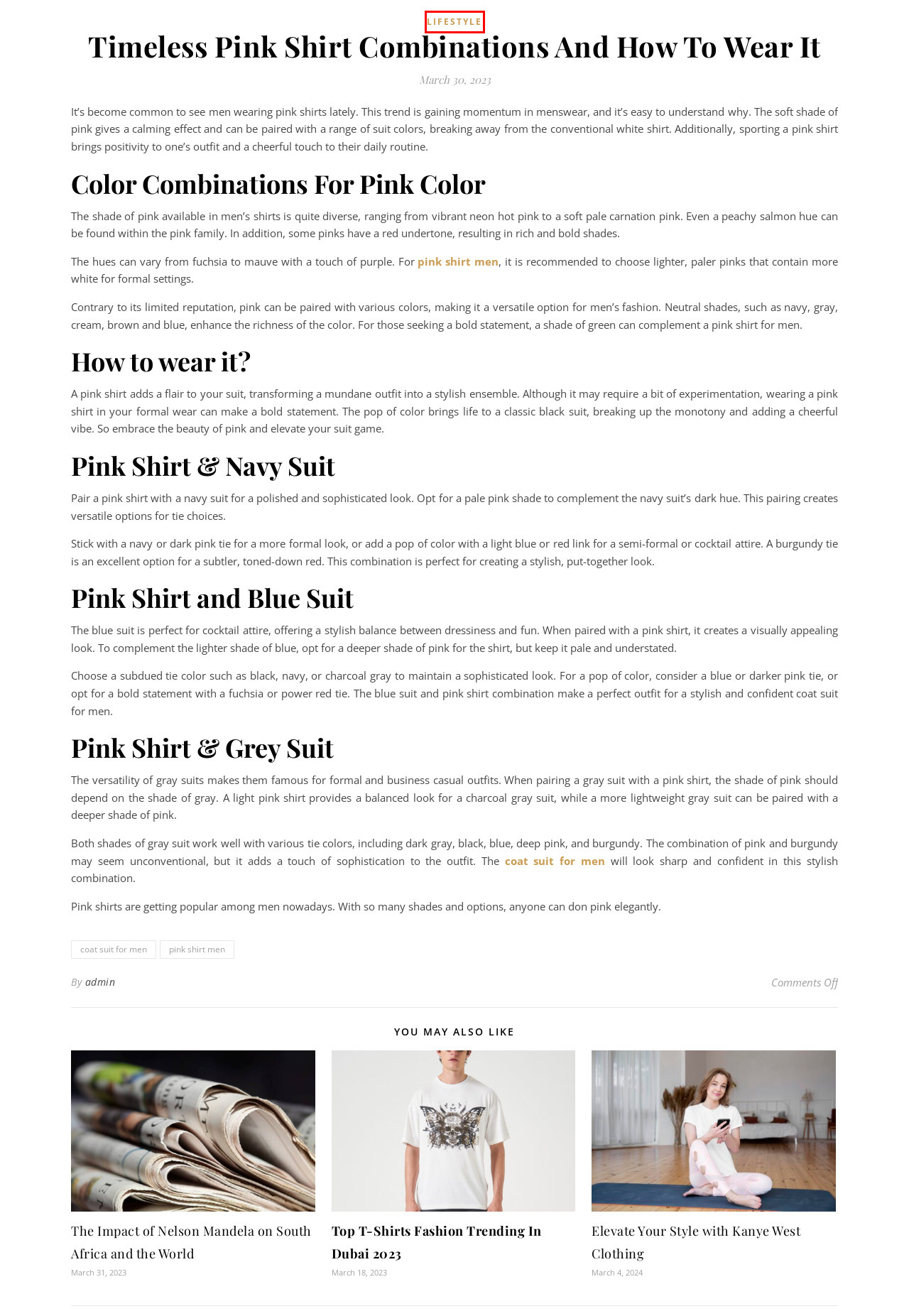Given a screenshot of a webpage with a red rectangle bounding box around a UI element, select the best matching webpage description for the new webpage that appears after clicking the highlighted element. The candidate descriptions are:
A. - AK Fashion4u
B. pink shirt men - AK Fashion4u
C. Top T-Shirts Fashion Trending In Dubai 2023
D. coat suit for men - AK Fashion4u
E. Lifestyle - AK Fashion4u
F. admin - AK Fashion4u
G. Elevate Your Style with Kanye West Clothing - AK Fashion4u
H. The Impact of Nelson Mandela on South Africa and the World - AK Fashion4u

E